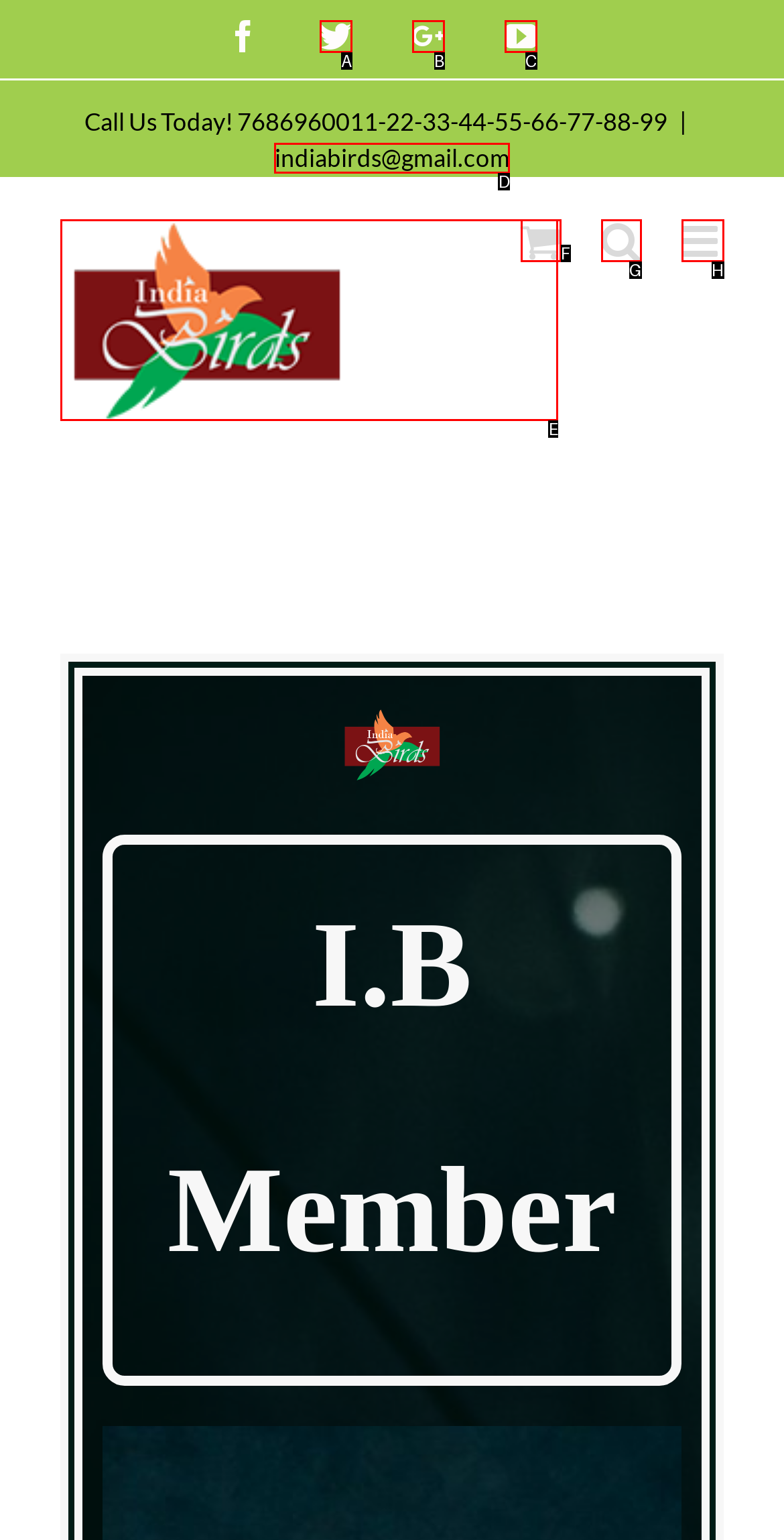Determine which option matches the element description: HC3i
Answer using the letter of the correct option.

None